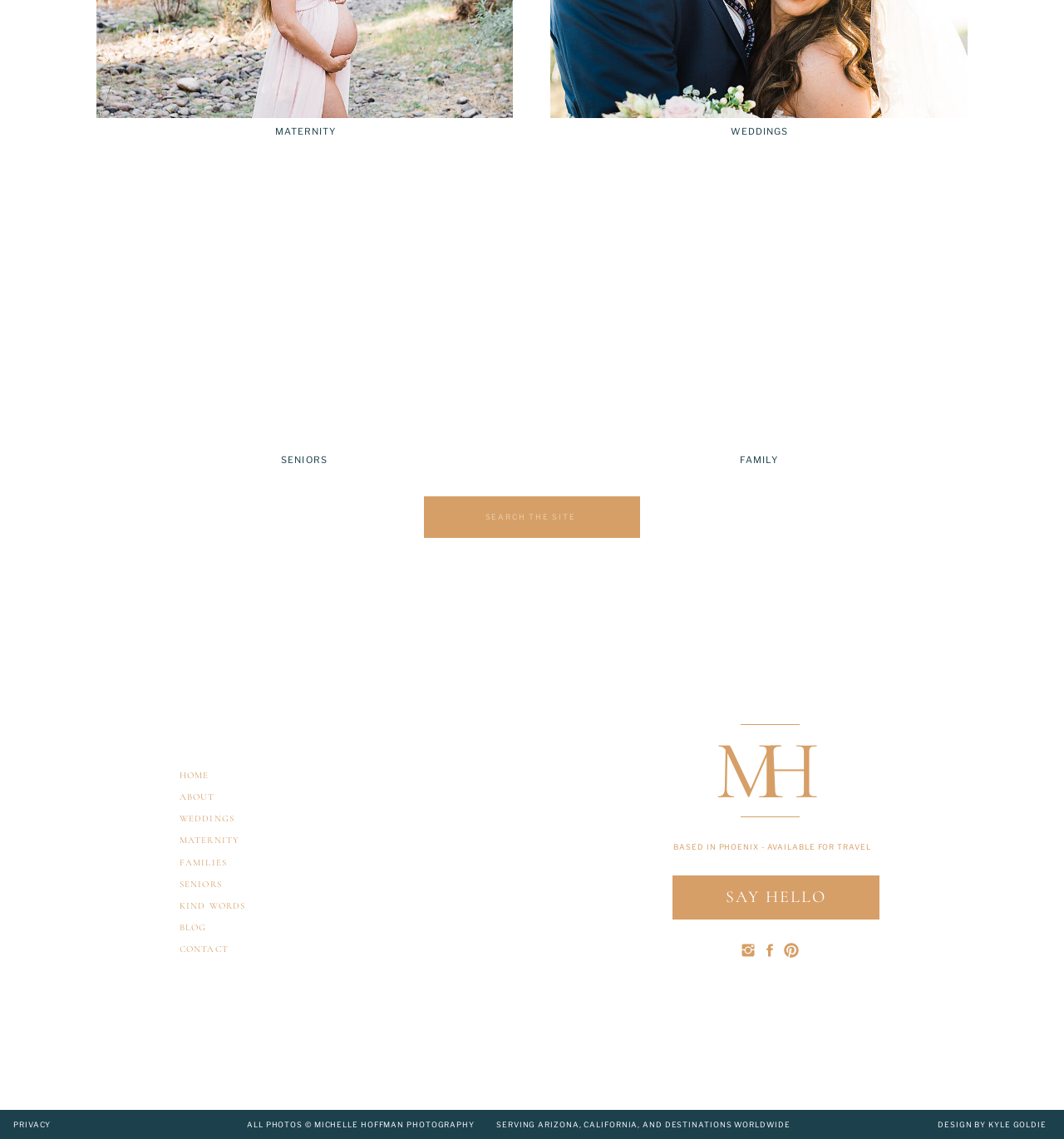Identify the bounding box coordinates of the area you need to click to perform the following instruction: "Contact the photographer".

[0.632, 0.777, 0.826, 0.797]